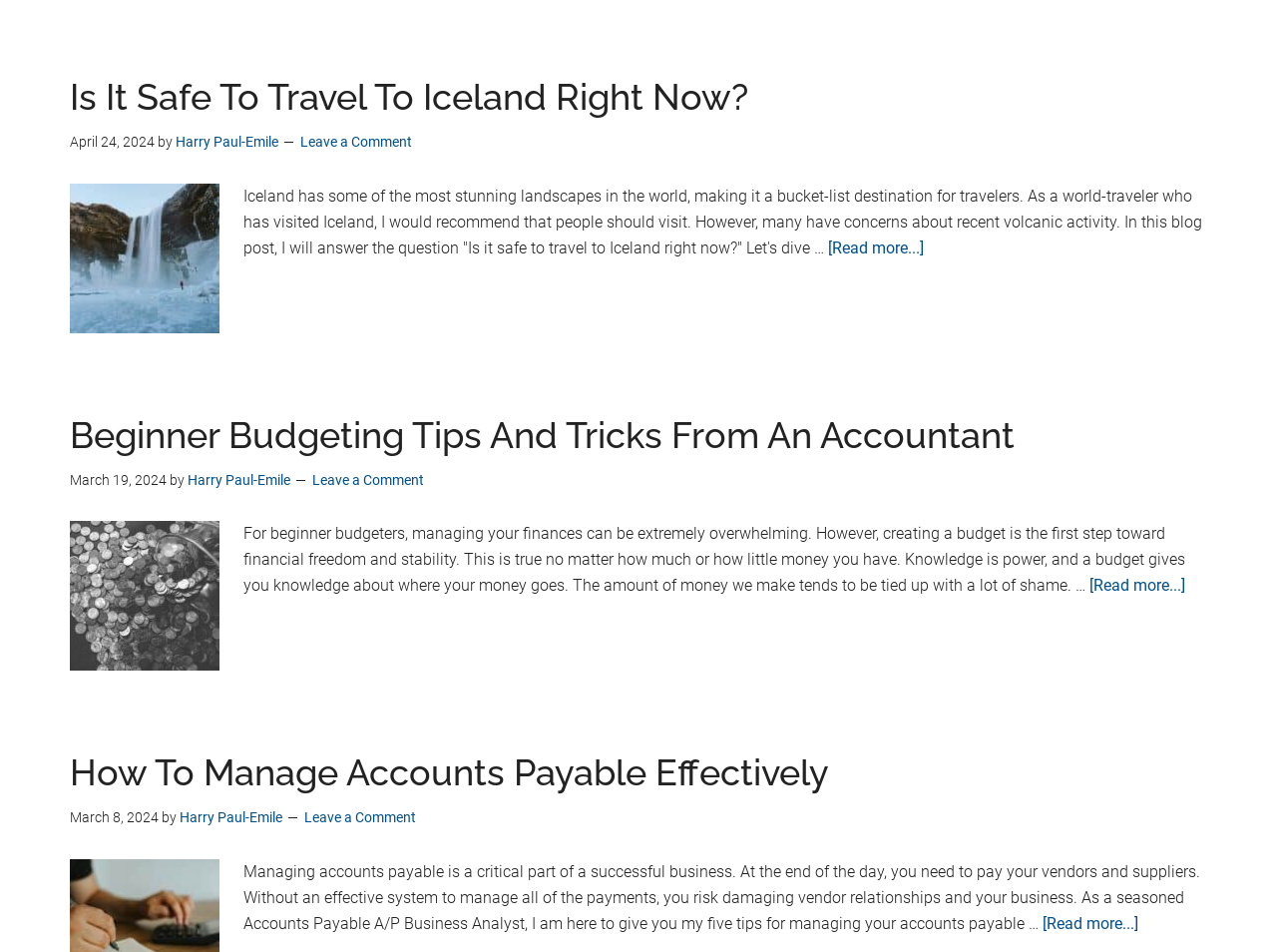Identify the bounding box of the HTML element described as: "Leave a Comment".

[0.235, 0.14, 0.323, 0.157]